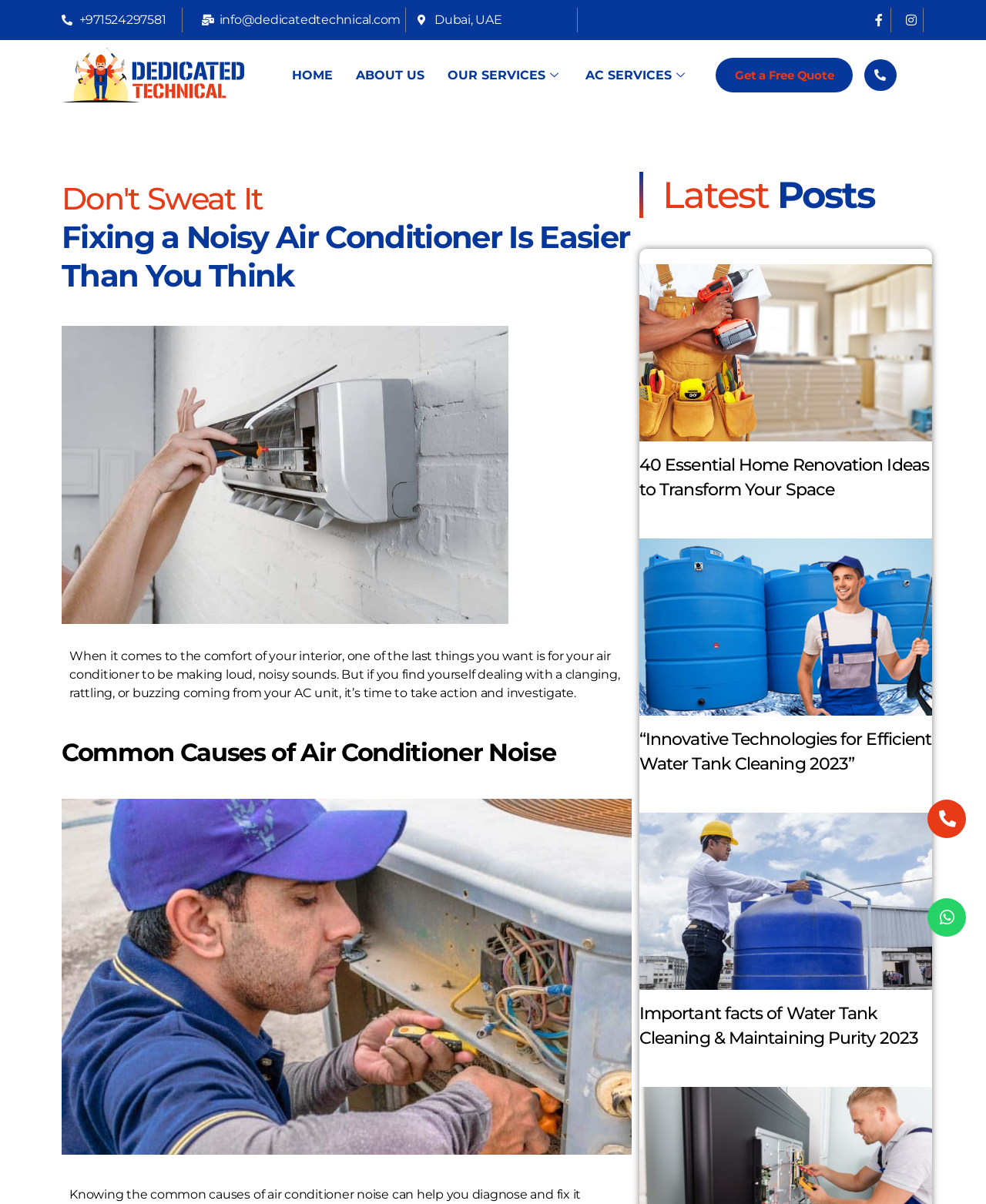Please find the bounding box coordinates of the element that you should click to achieve the following instruction: "Read about AC services". The coordinates should be presented as four float numbers between 0 and 1: [left, top, right, bottom].

[0.582, 0.043, 0.71, 0.082]